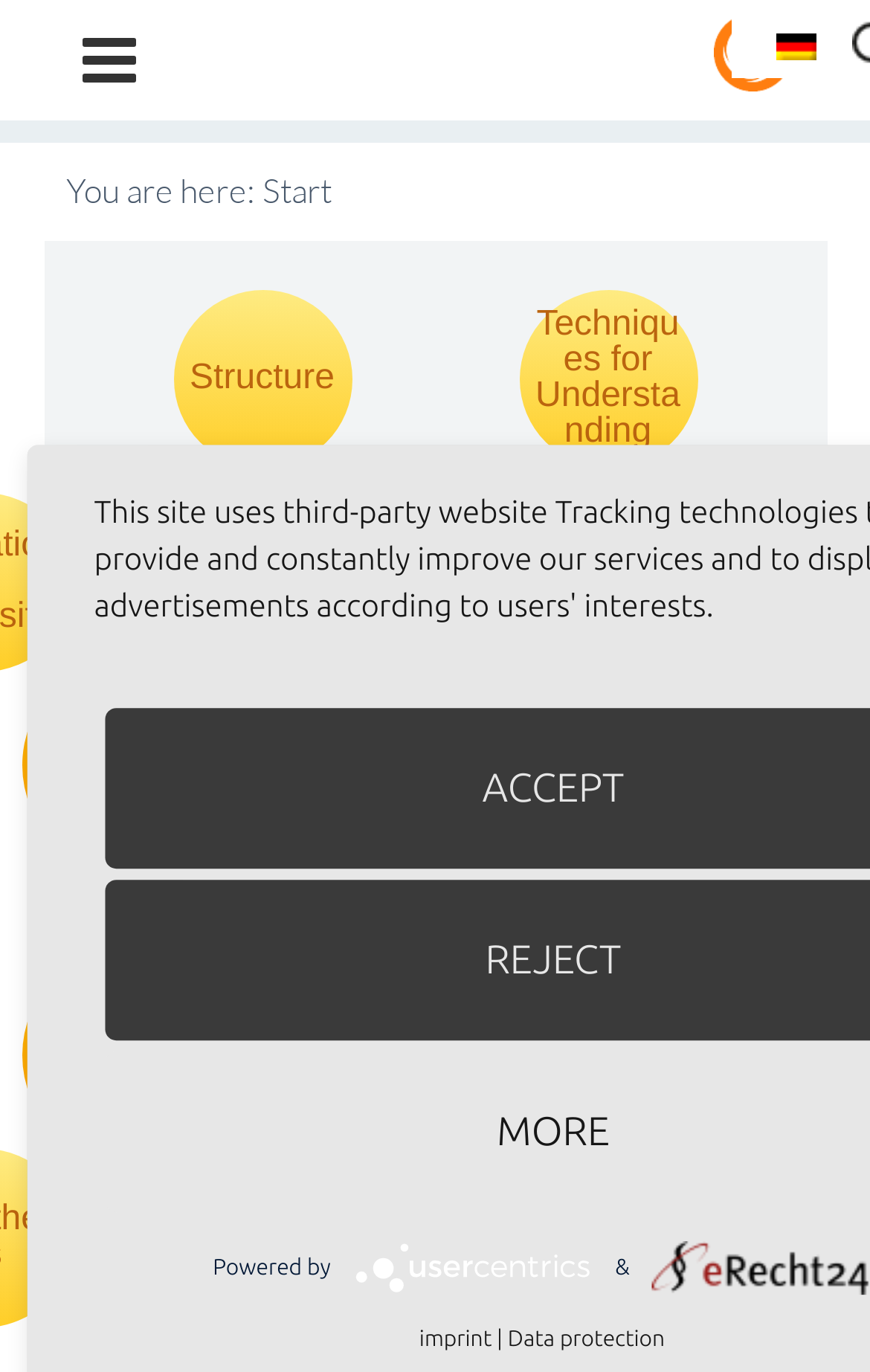What is the purpose of the 'ACCEPT' button?
Based on the screenshot, answer the question with a single word or phrase.

Unknown